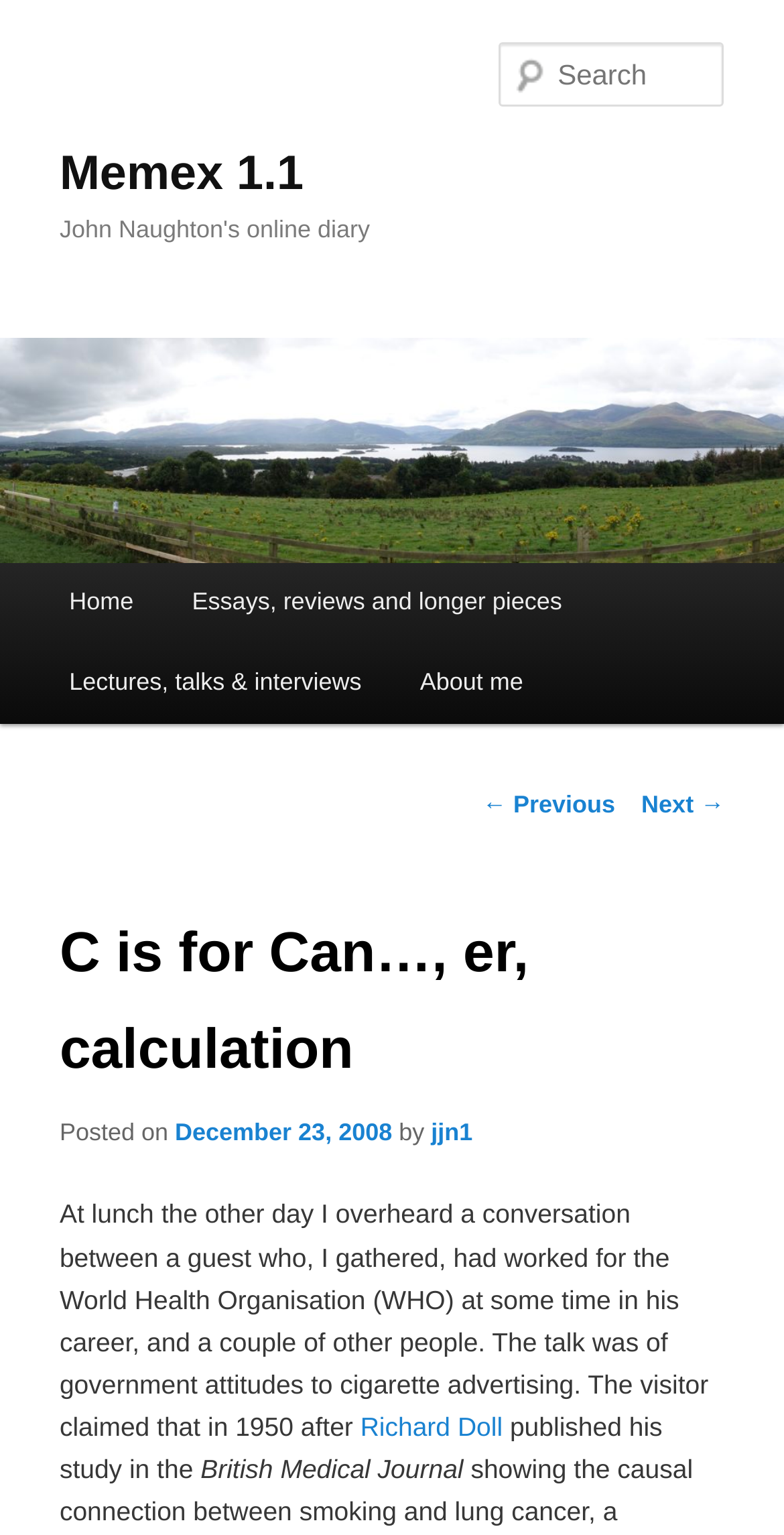Can you provide the bounding box coordinates for the element that should be clicked to implement the instruction: "Read the previous post"?

[0.615, 0.515, 0.785, 0.534]